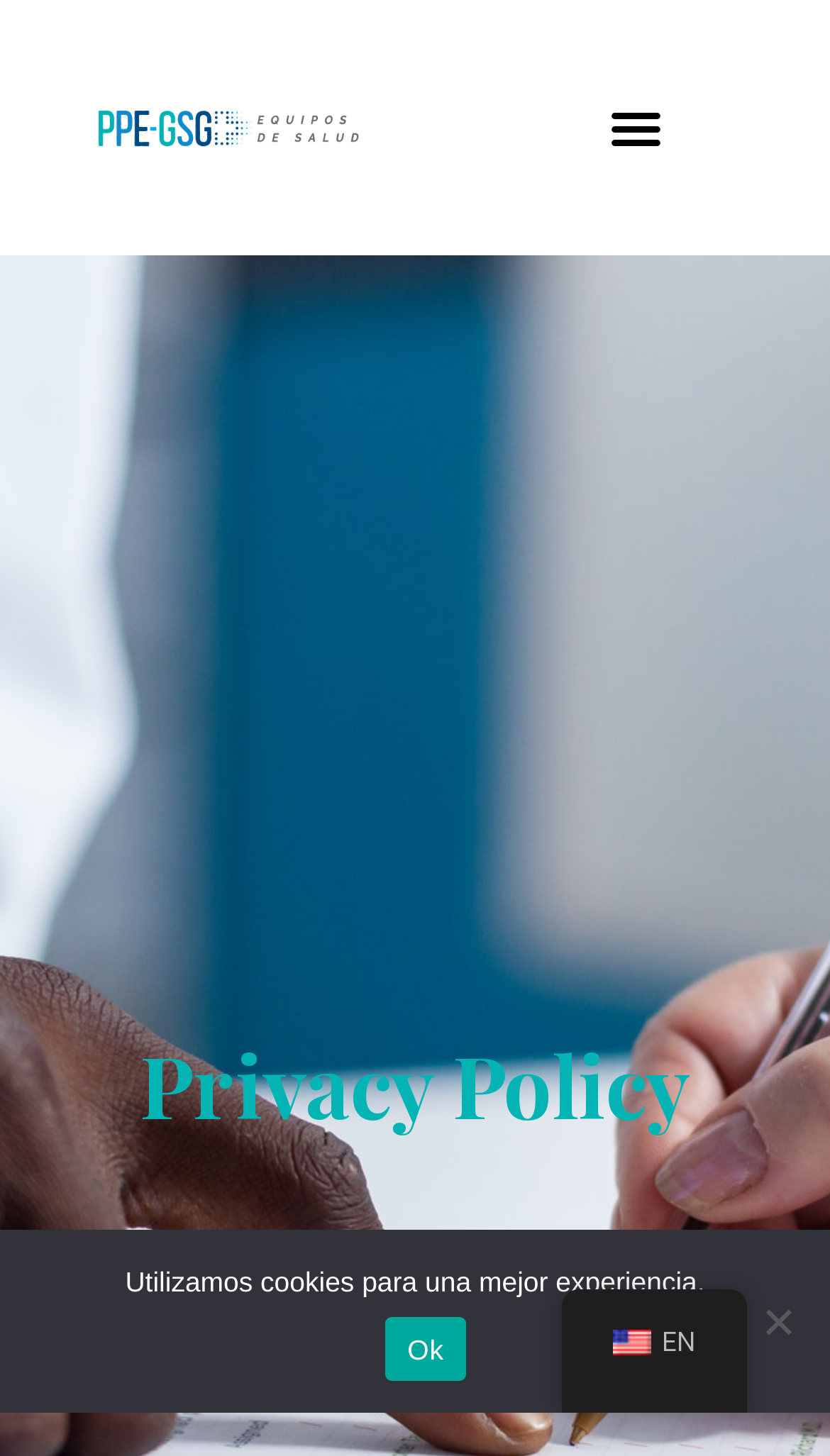Given the element description "Menu" in the screenshot, predict the bounding box coordinates of that UI element.

[0.718, 0.06, 0.814, 0.115]